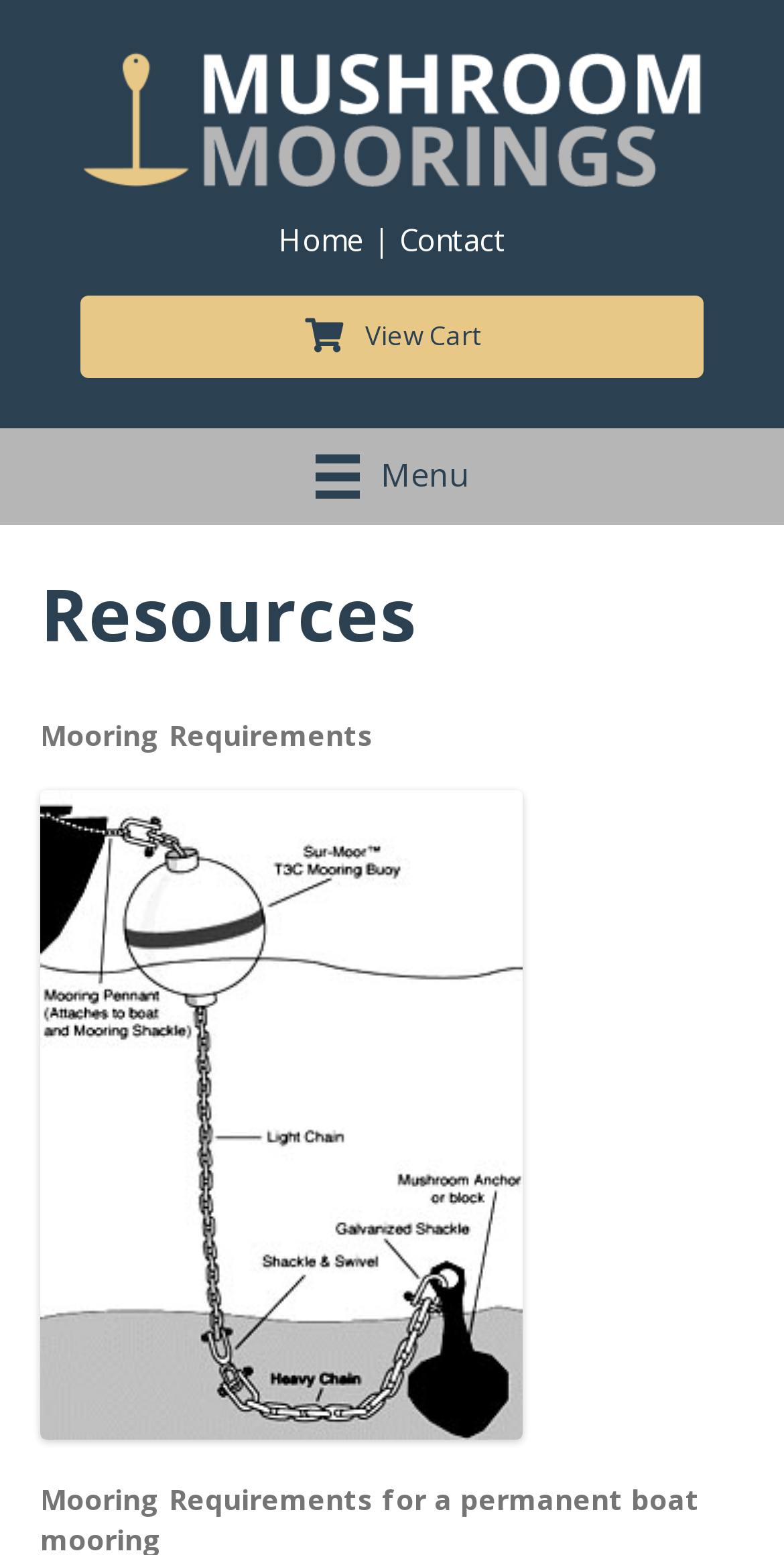What is the text above the 'Mooring Requirements' section?
Based on the image, answer the question with a single word or brief phrase.

Resources